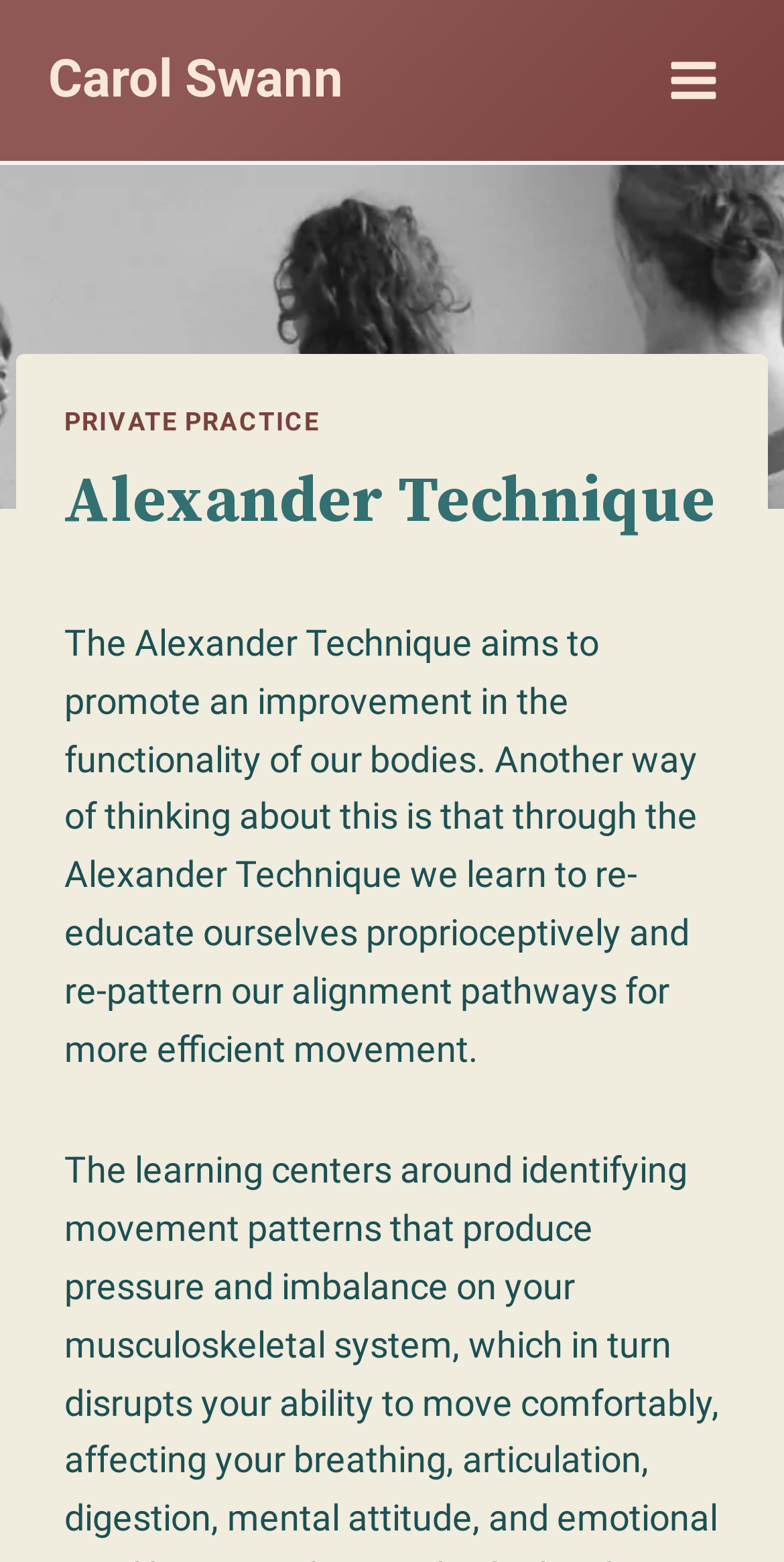What is the name of the person associated with the Alexander Technique?
Offer a detailed and exhaustive answer to the question.

Based on the webpage, I found a link with the text 'Carol Swann' at the top of the page, which suggests that Carol Swann is the person associated with the Alexander Technique.